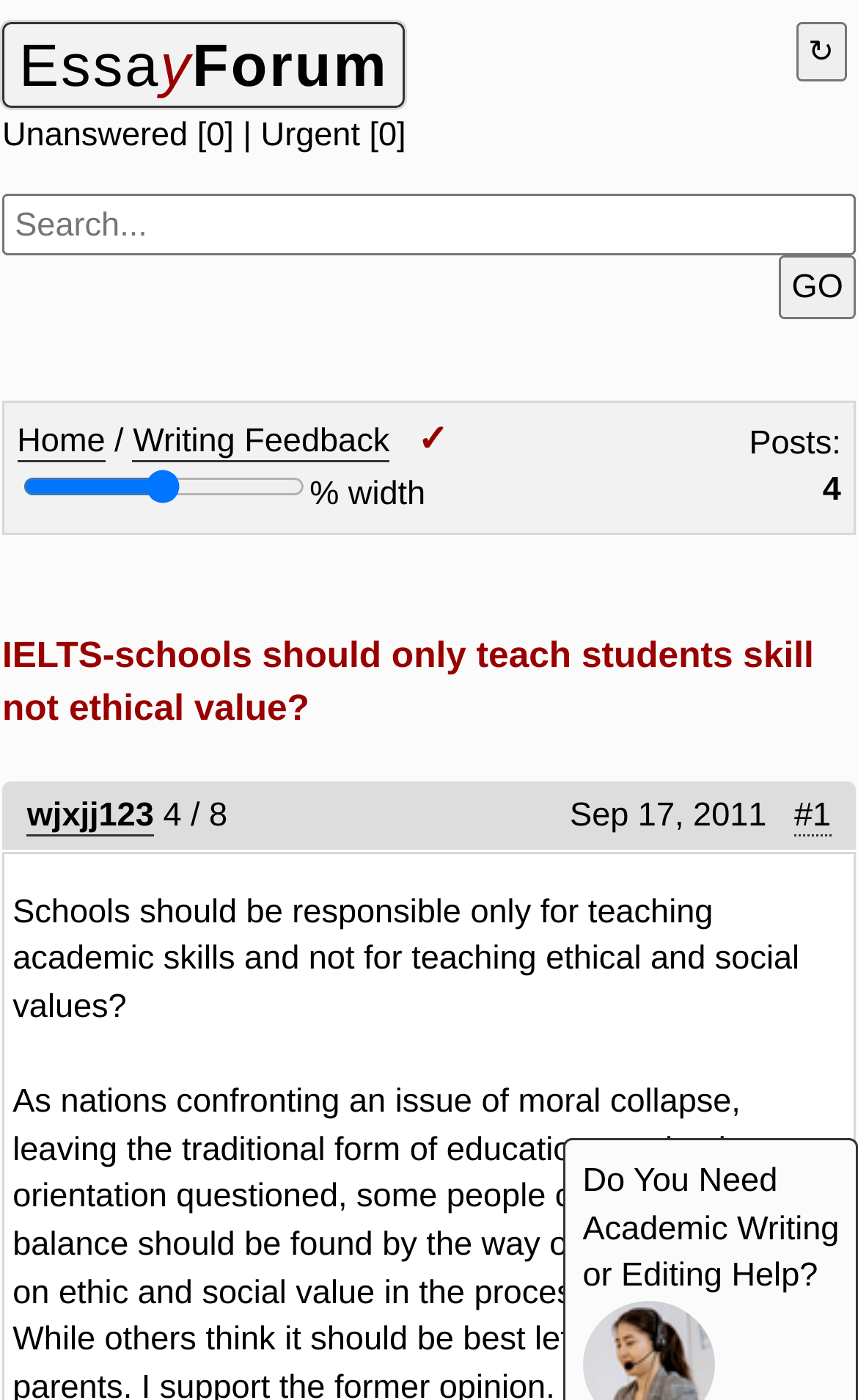Identify the bounding box coordinates for the UI element described as: "Writing Feedback". The coordinates should be provided as four floats between 0 and 1: [left, top, right, bottom].

[0.155, 0.301, 0.454, 0.329]